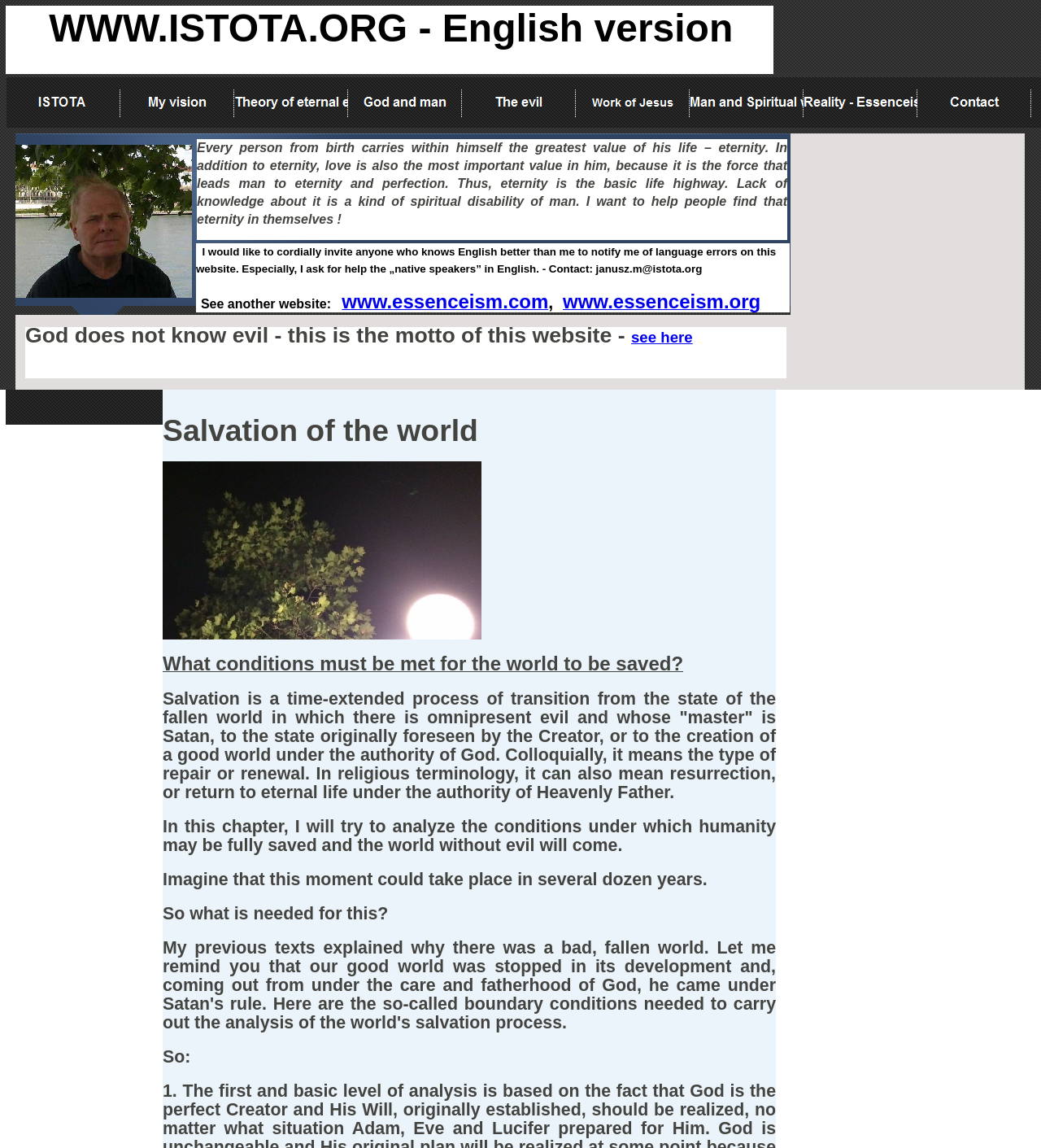Extract the bounding box coordinates for the UI element described as: "title="God and man"".

[0.334, 0.067, 0.444, 0.111]